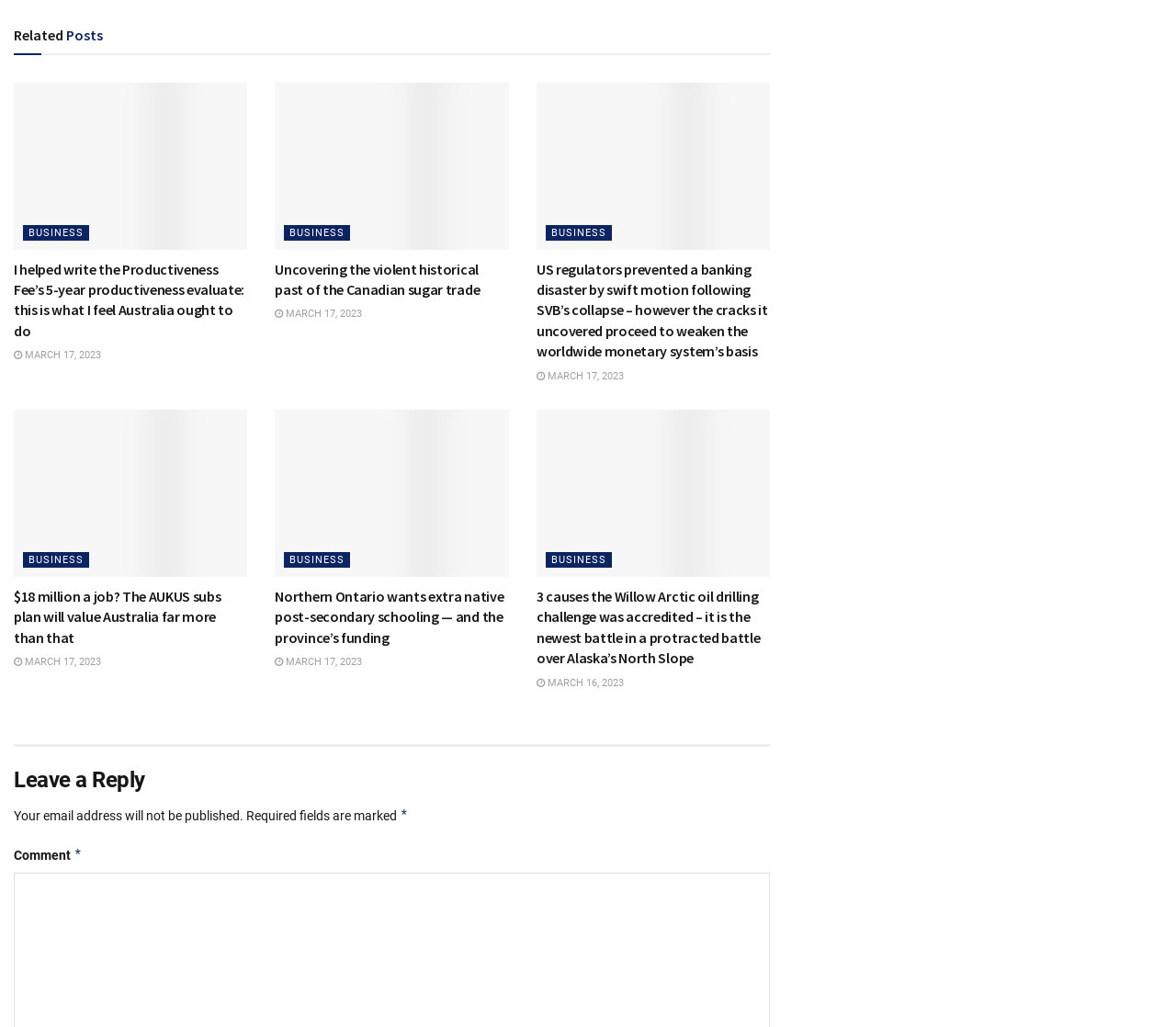Identify the bounding box coordinates of the clickable section necessary to follow the following instruction: "View the article 'Uncovering the violent historical past of the Canadian sugar trade'". The coordinates should be presented as four float numbers from 0 to 1, i.e., [left, top, right, bottom].

[0.234, 0.08, 0.433, 0.243]